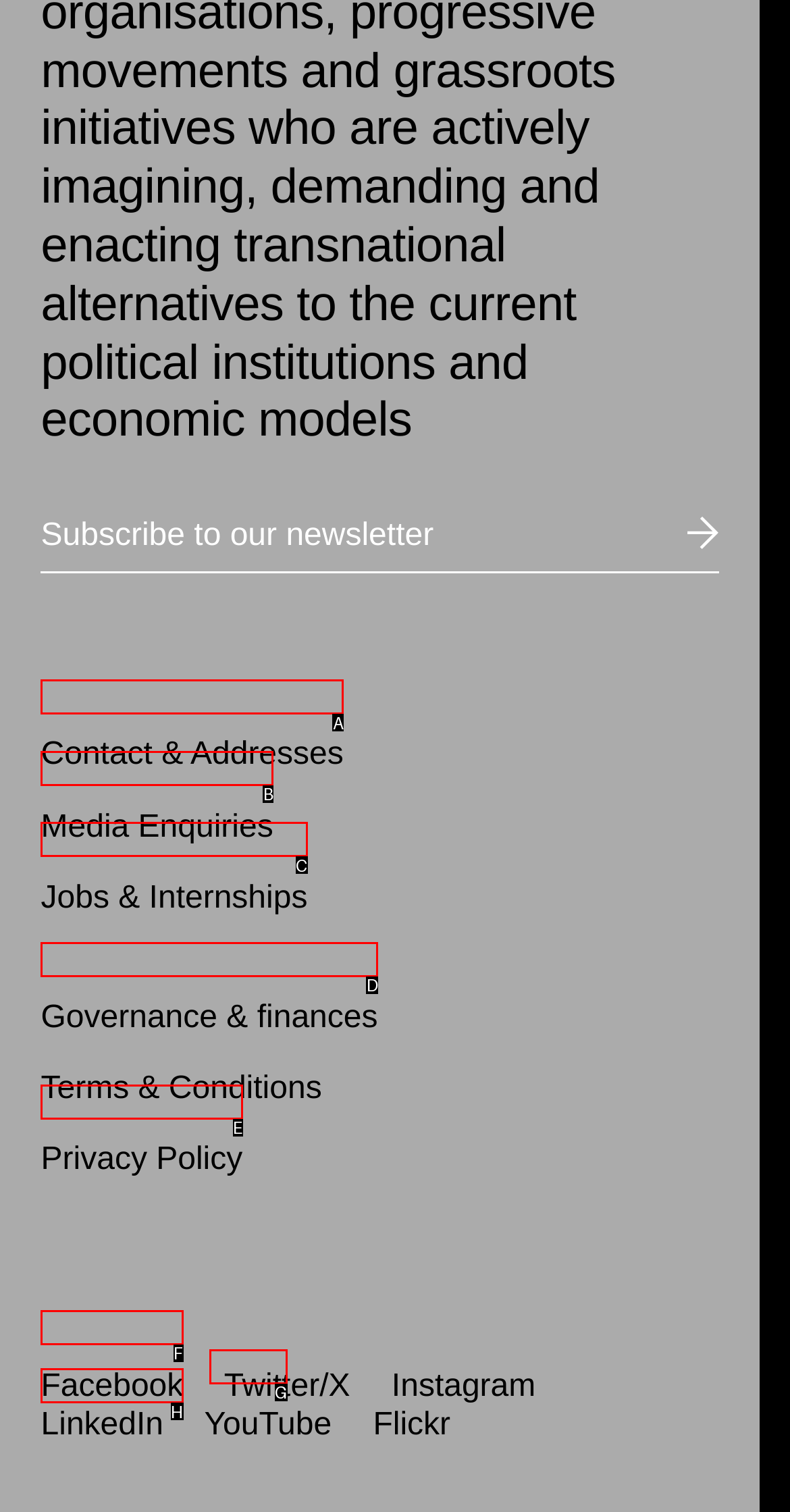Which UI element should be clicked to perform the following task: Follow on Facebook? Answer with the corresponding letter from the choices.

H